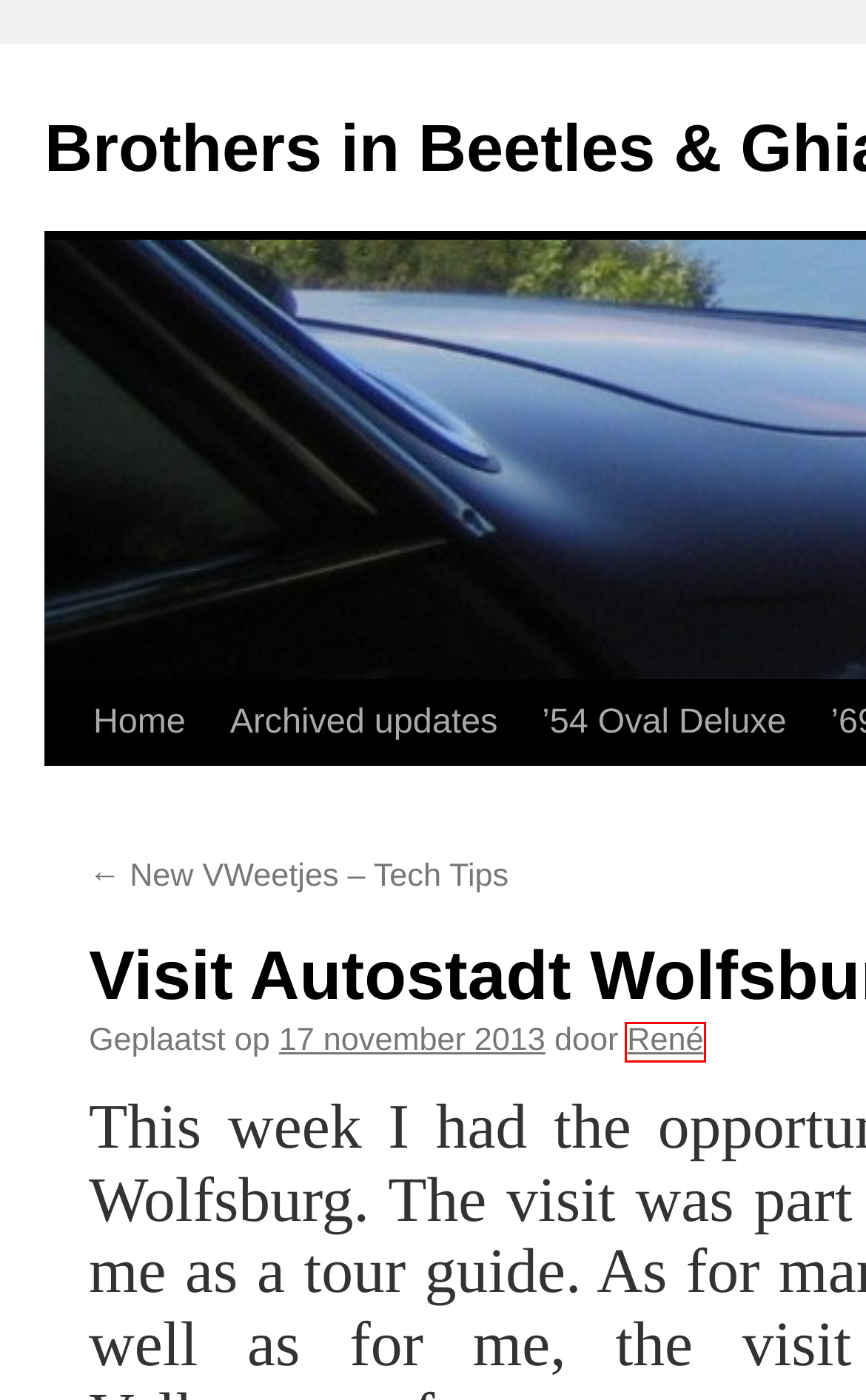Consider the screenshot of a webpage with a red bounding box and select the webpage description that best describes the new page that appears after clicking the element inside the red box. Here are the candidates:
A. Archived updates | Brothers in Beetles & Ghia's
B. oktober | 2013 | Brothers in Beetles & Ghia's
C. Changing oil with Teun | Brothers in Beetles & Ghia's
D. Visit to Hessisch Oldendorf | Brothers in Beetles & Ghia's
E. René | Brothers in Beetles & Ghia's
F. ’54 Oval Deluxe | Brothers in Beetles & Ghia's
G. december | 2014 | Brothers in Beetles & Ghia's
H. New VWeetjes – Tech Tips | Brothers in Beetles & Ghia's

E